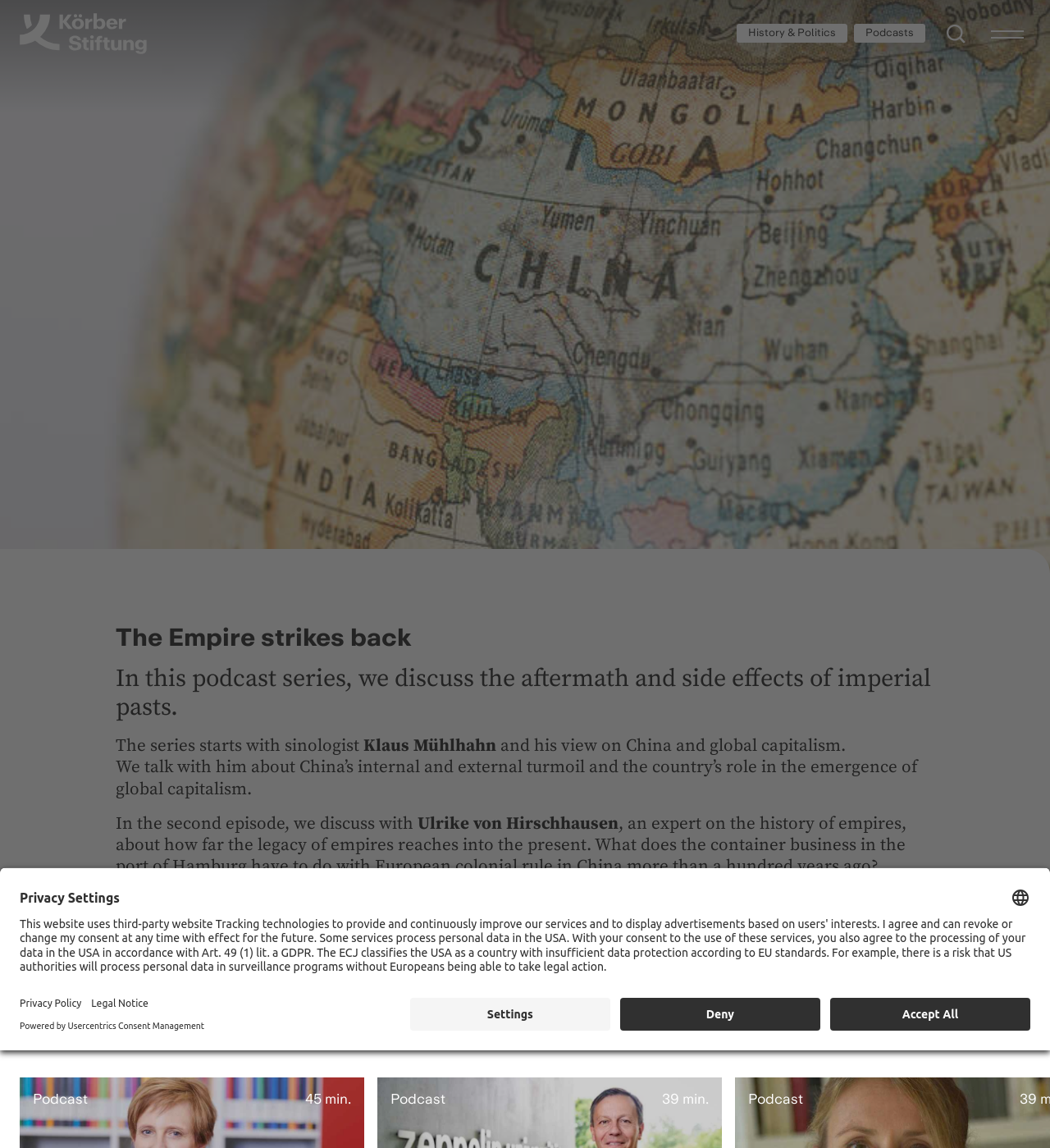Please determine the bounding box coordinates, formatted as (top-left x, top-left y, bottom-right x, bottom-right y), with all values as floating point numbers between 0 and 1. Identify the bounding box of the region described as: aria-label="Search"

[0.888, 0.009, 0.931, 0.049]